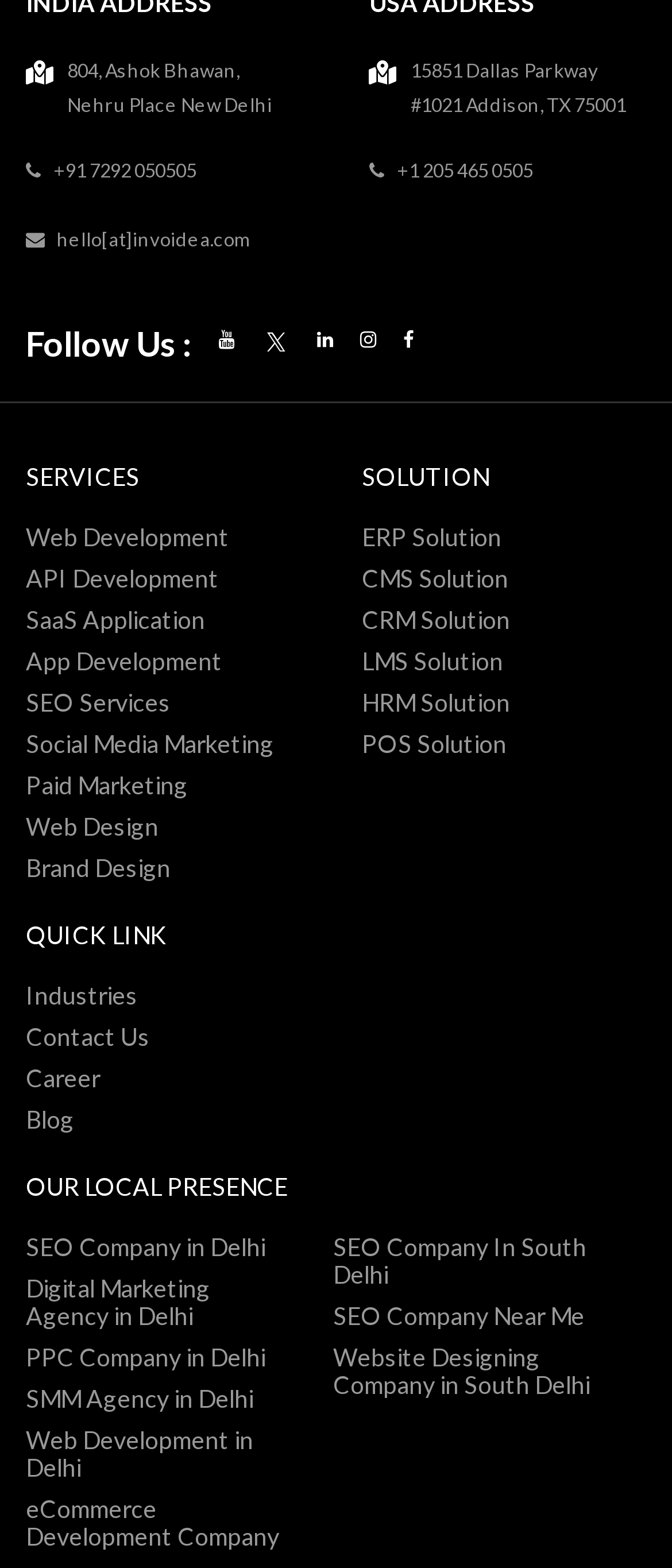Can you determine the bounding box coordinates of the area that needs to be clicked to fulfill the following instruction: "Browse Entertainment category"?

None